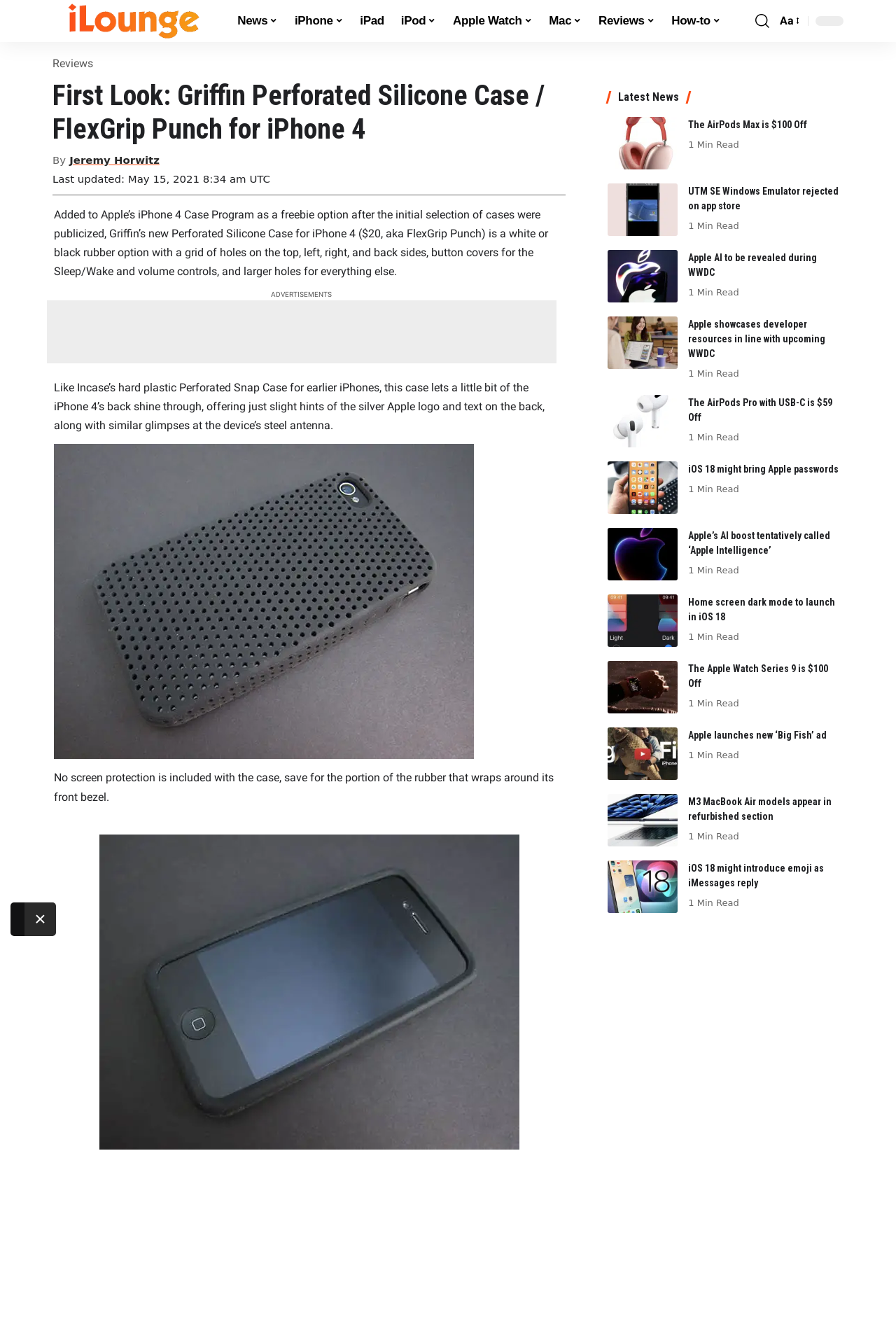Provide a thorough summary of the webpage.

This webpage is about a review of Griffin's Perforated Silicone Case for iPhone 4. At the top, there is a navigation menu with links to different sections of the website, including News, iPhone, iPad, and Reviews. Below the navigation menu, there is a search bar and a font resizer.

The main content of the webpage is a review of the Griffin Perforated Silicone Case, which includes a heading, a brief description of the case, and several images of the case. The review is written by Jeremy Horwitz and was last updated on May 15, 2021.

Below the review, there is a section titled "Latest News" that features several news articles related to Apple products, including the AirPods Max, Apple AI, and iOS 18. Each news article has a brief summary, an image, and a "1 Min Read" label.

At the bottom of the webpage, there is a button to close the current window.